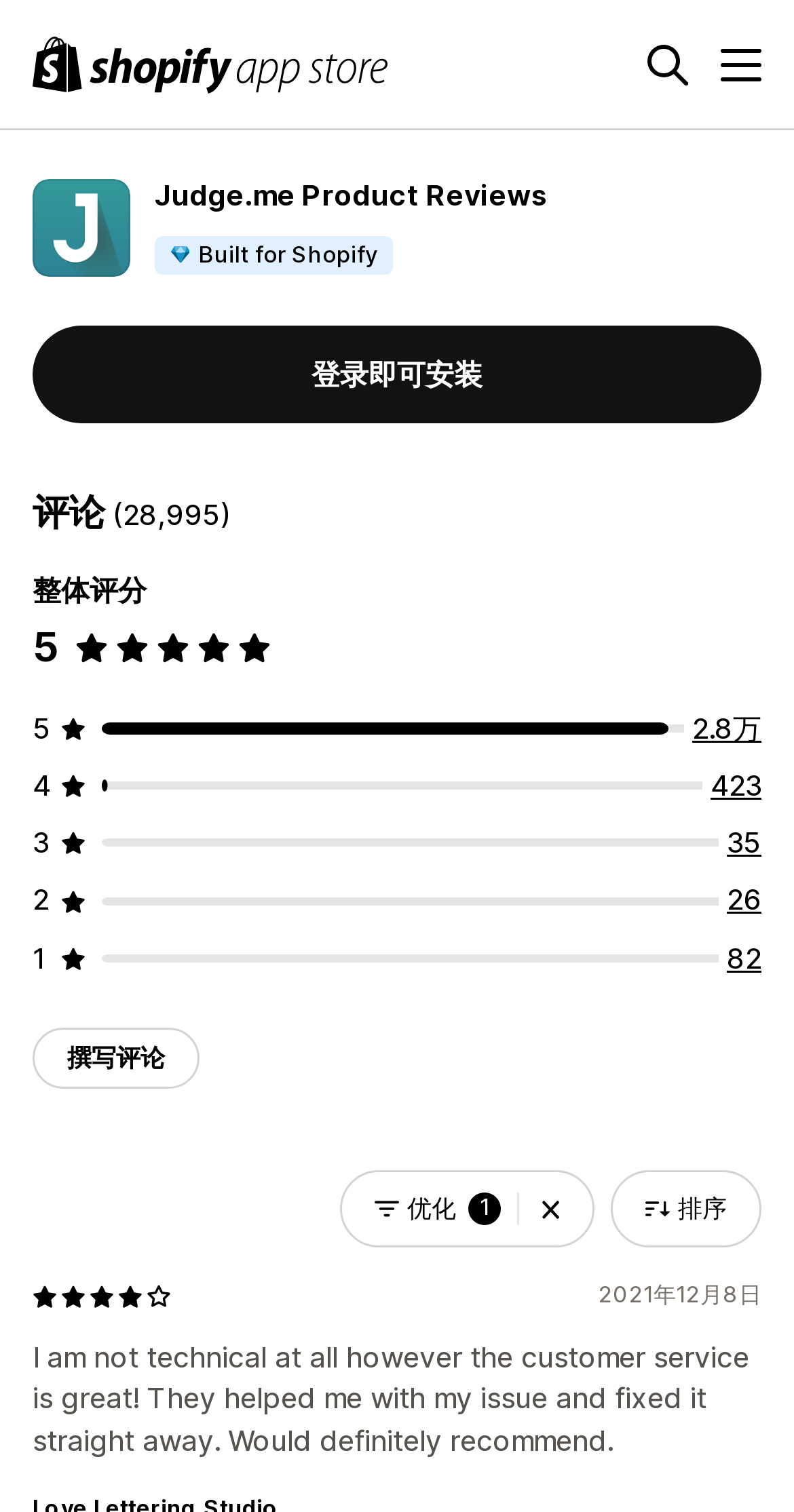What is the rating of Judge.me Product Reviews?
Provide a comprehensive and detailed answer to the question.

I found the rating by looking at the element with the text '5.0 星（满分 5 星）' which is located near the '整体评分' text, indicating that it is the overall rating of Judge.me Product Reviews.